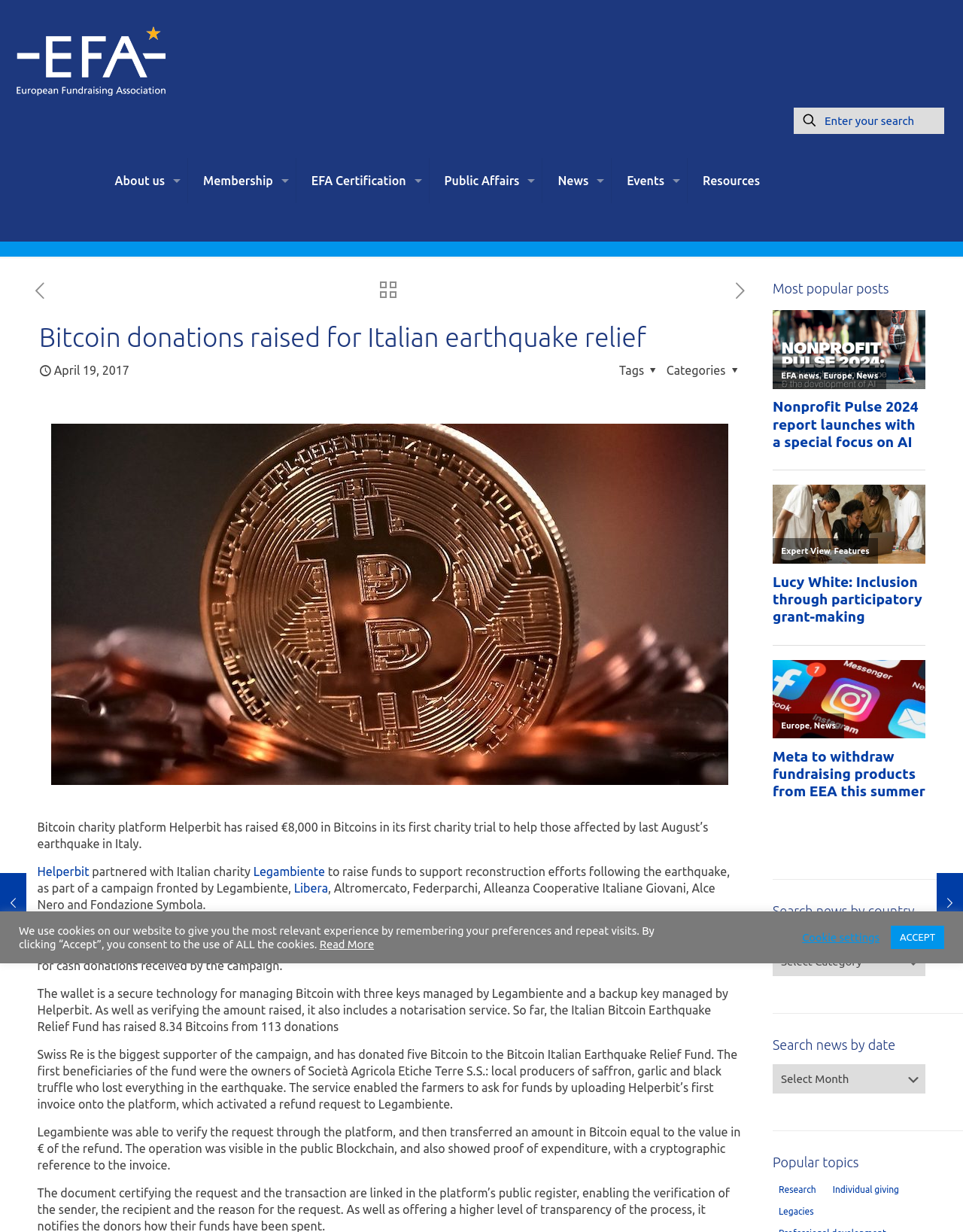Show the bounding box coordinates for the element that needs to be clicked to execute the following instruction: "Search for something in the header search form". Provide the coordinates in the form of four float numbers between 0 and 1, i.e., [left, top, right, bottom].

[0.824, 0.087, 0.98, 0.108]